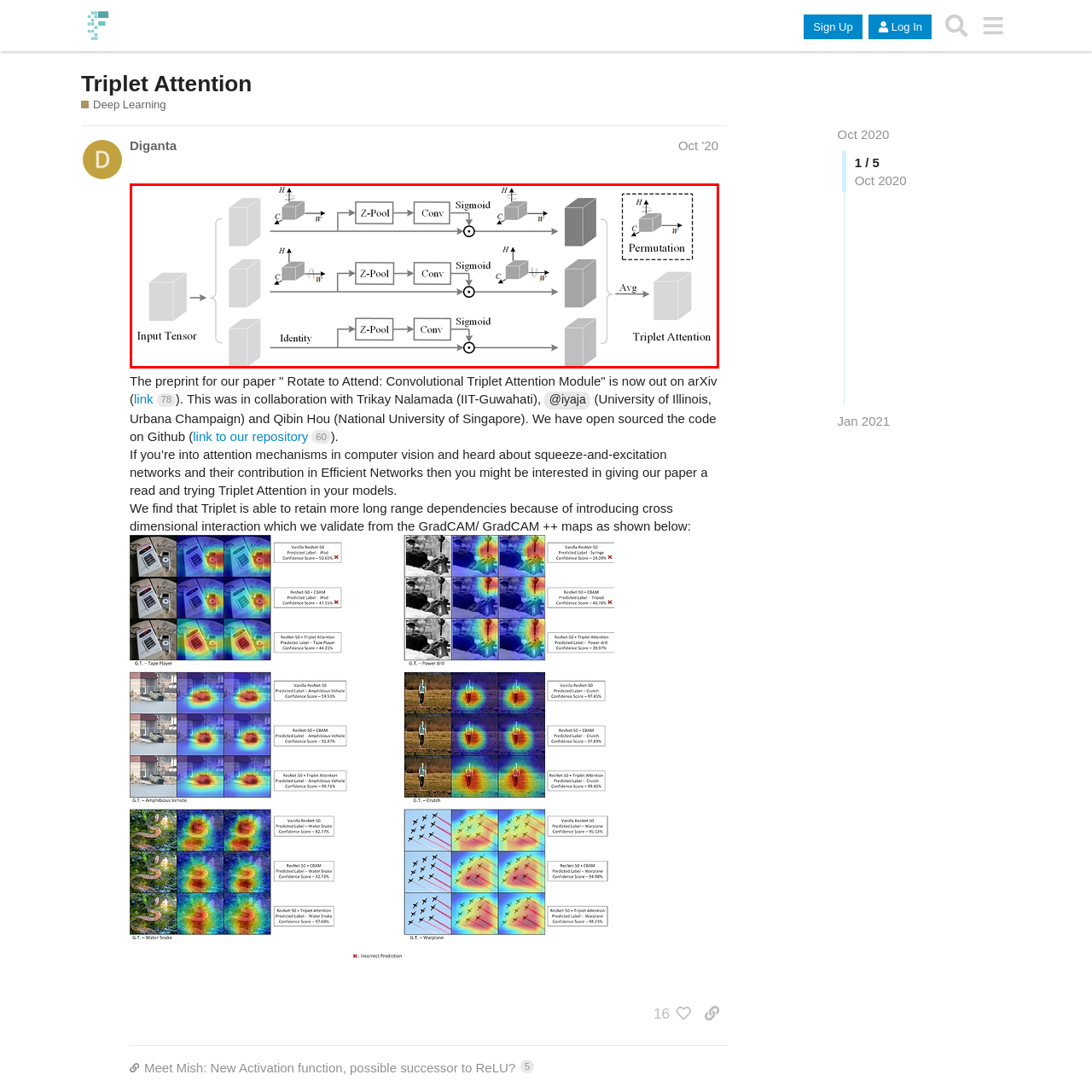Give a thorough and detailed account of the visual content inside the red-framed part of the image.

The image depicts a schematic representation of the Triplet Attention mechanism, a pivotal component in deep learning strategies. It illustrates the flow of an input tensor through various processing stages to enhance feature representation. The mechanism includes three primary pathways where the input is processed using Z-Pooling and convolutional operations, followed by a Sigmoid activation function. Each pathway is designed to capture different aspects of the data, ultimately contributing to the computation of Triplet Attention, which is depicted at the end of the flow. The highlighted Permutation step emphasizes the rearrangement of features to optimize attention distribution across dimensions, culminating in an averaged feature representation. This visual aids in understanding how Triplet Attention effectively retains long-range dependencies through cross-dimensional interactions within neural networks.